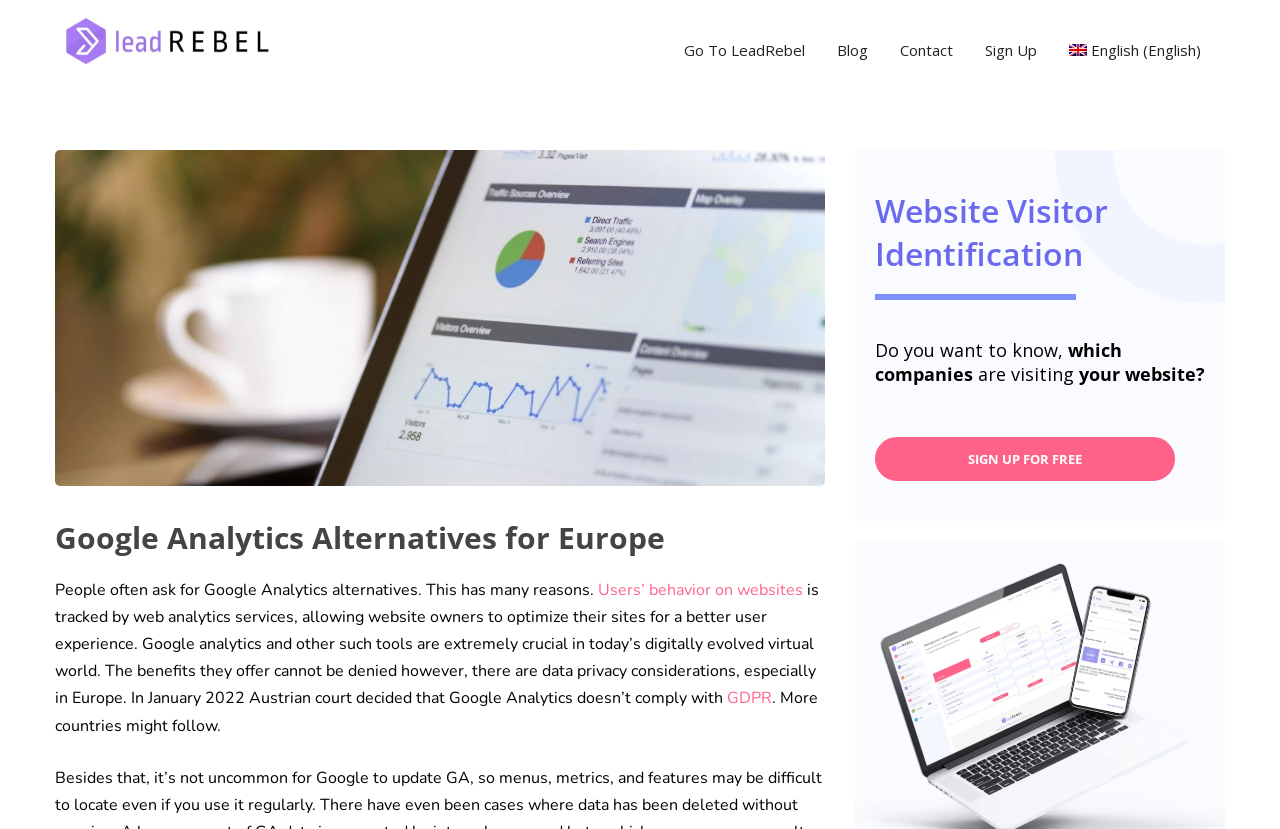Identify the bounding box for the described UI element. Provide the coordinates in (top-left x, top-left y, bottom-right x, bottom-right y) format with values ranging from 0 to 1: Contact

[0.703, 0.0, 0.744, 0.121]